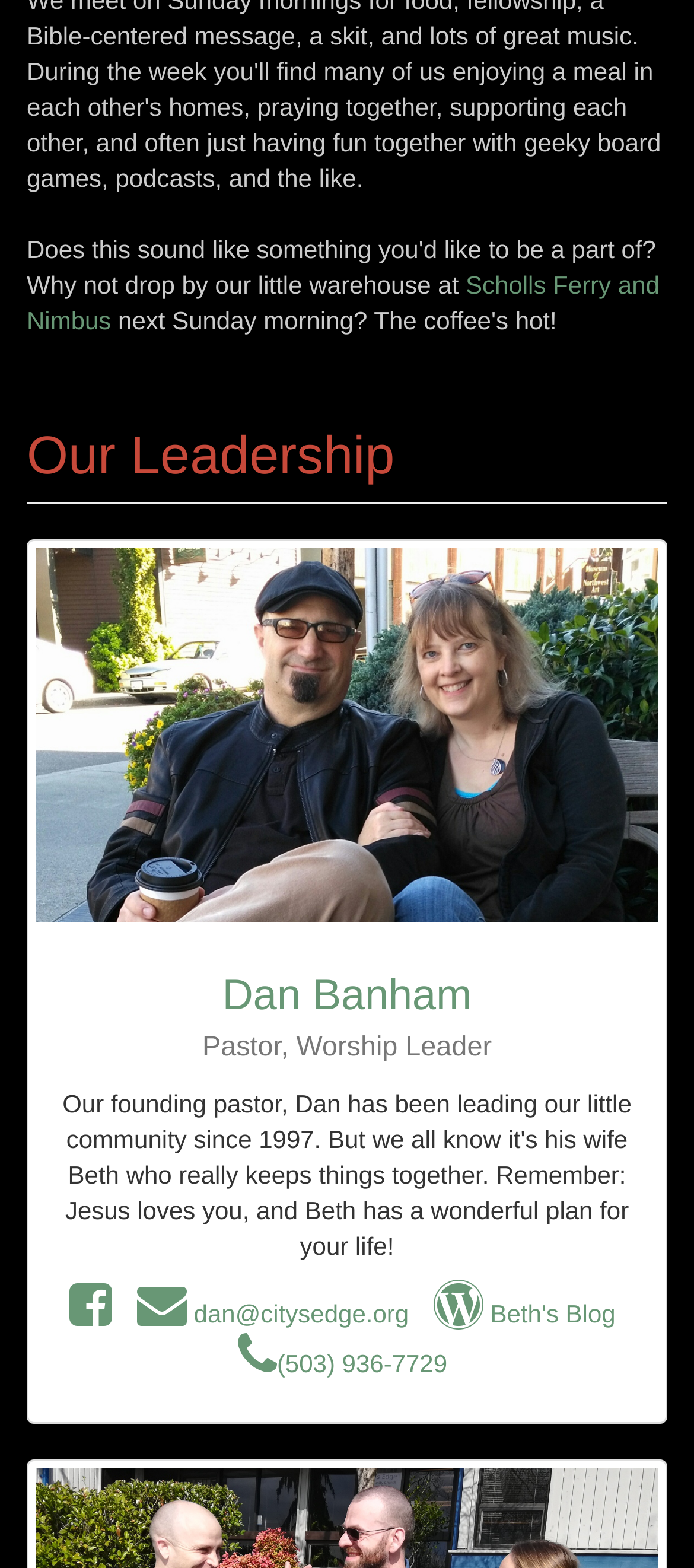What is the name of the pastor?
Based on the image, please offer an in-depth response to the question.

I found the answer by looking at the heading element that says 'Dan Banham Pastor, Worship Leader', which suggests that Dan Banham is the pastor.